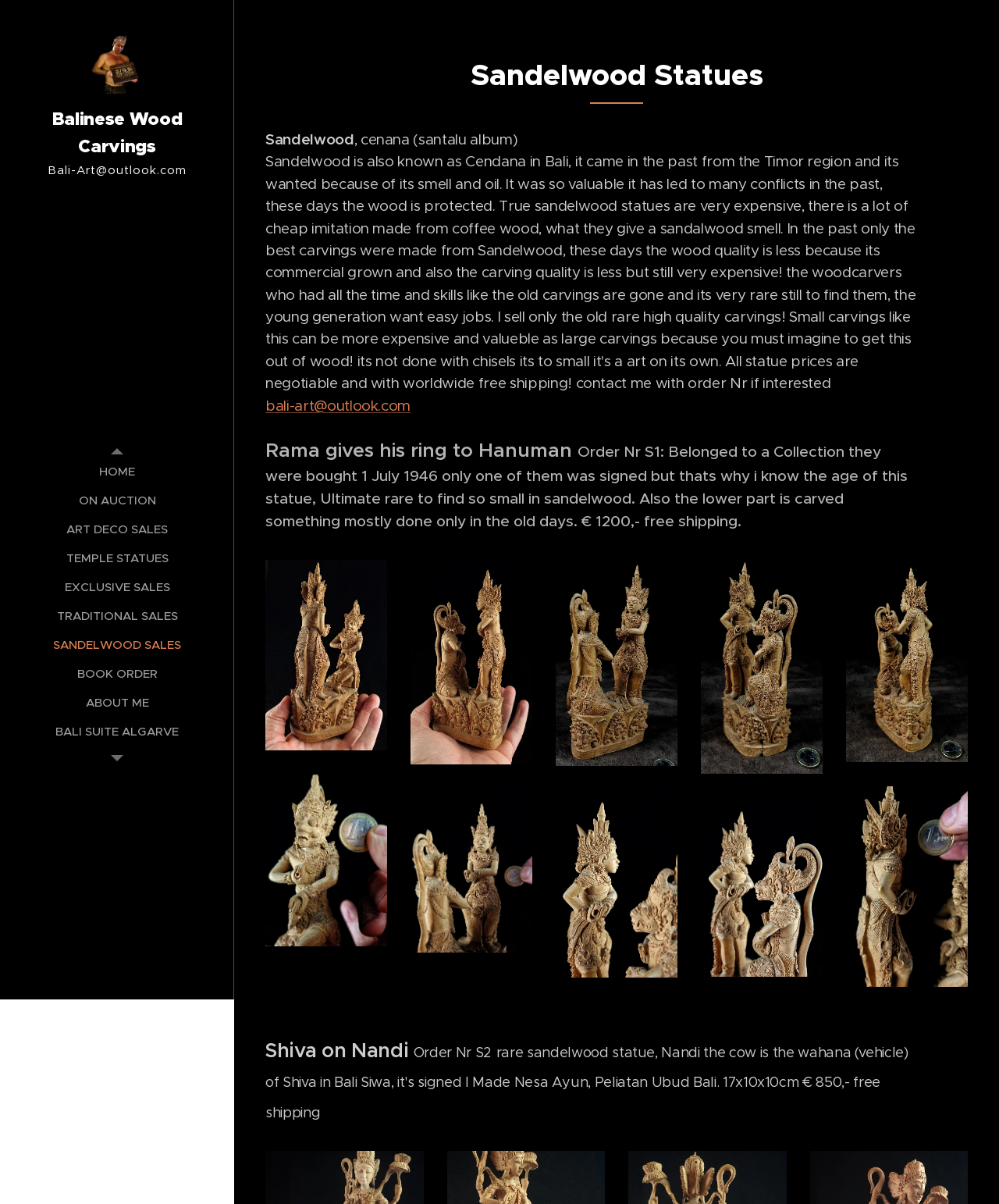Please find the bounding box coordinates of the section that needs to be clicked to achieve this instruction: "Check the details of the 'Rama gives his ring to Hanuman' statue".

[0.266, 0.362, 0.922, 0.444]